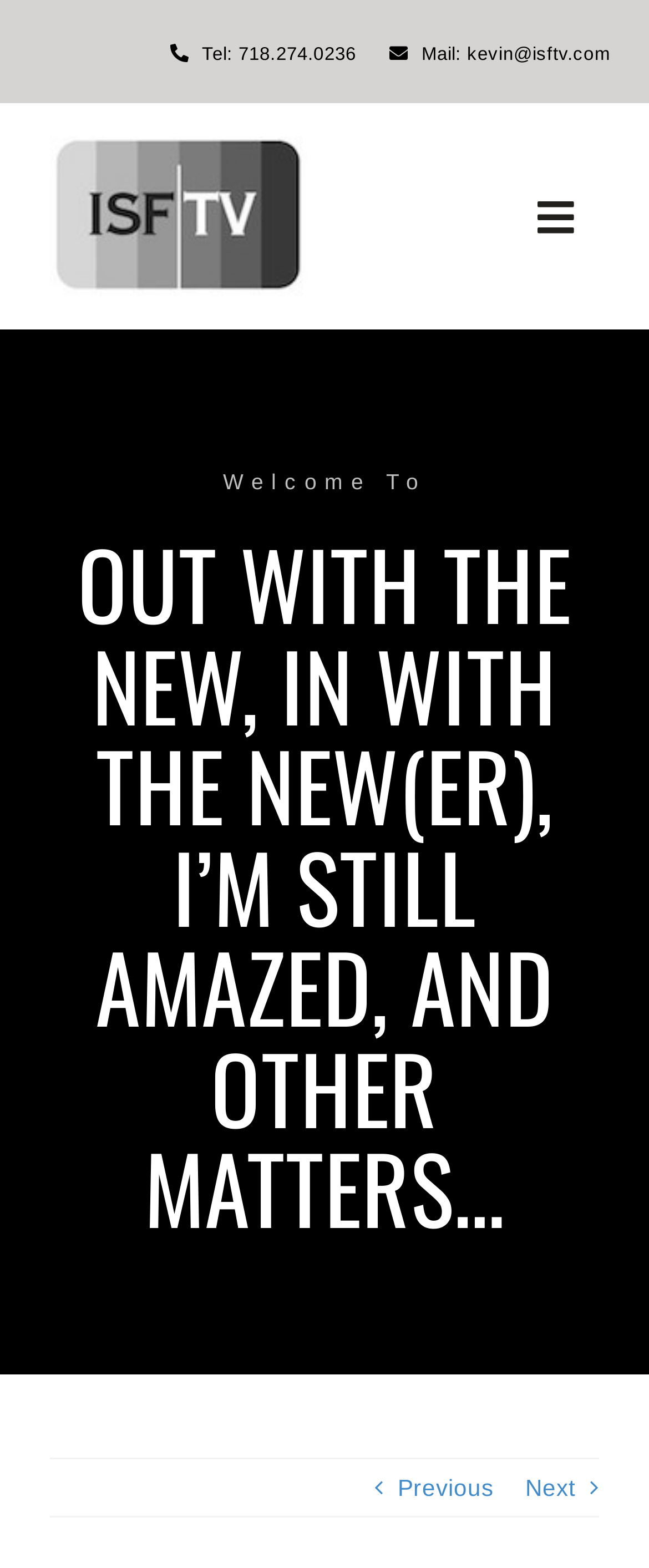Find the bounding box coordinates of the element you need to click on to perform this action: 'Click the 'Home' link'. The coordinates should be represented by four float values between 0 and 1, in the format [left, top, right, bottom].

[0.0, 0.185, 1.0, 0.244]